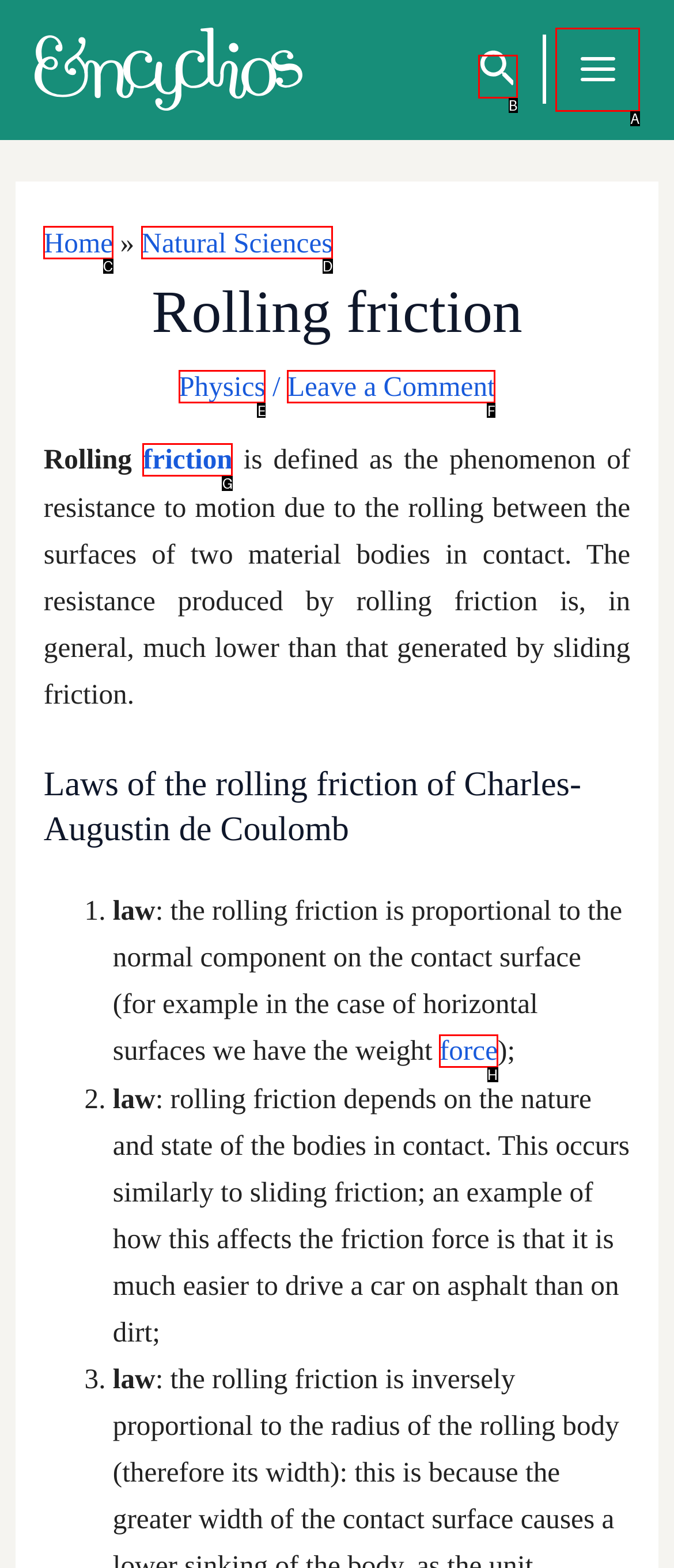Identify the letter of the UI element I need to click to carry out the following instruction: view products

None